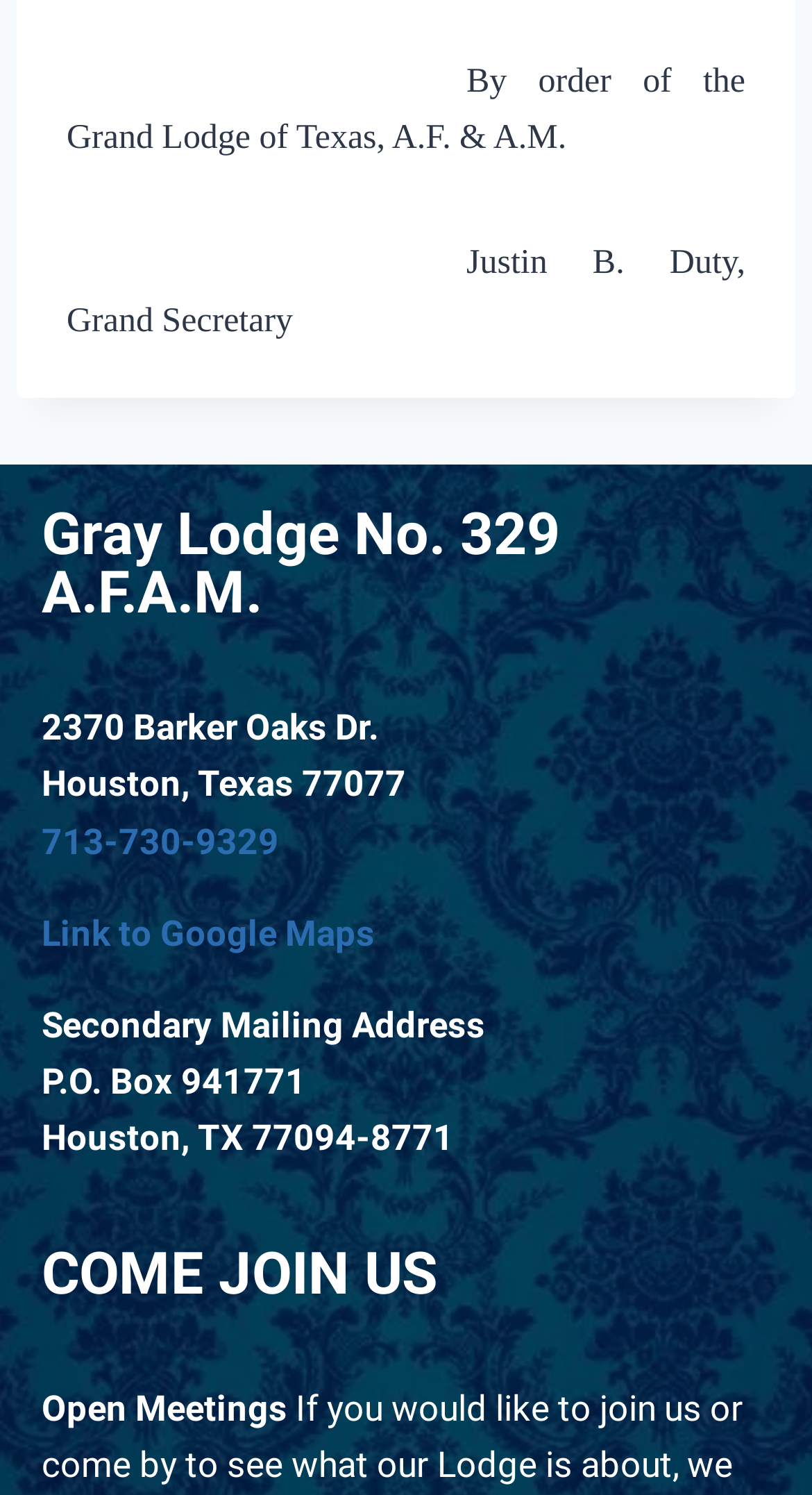What is the phone number of the lodge?
Answer with a single word or phrase, using the screenshot for reference.

713-730-9329